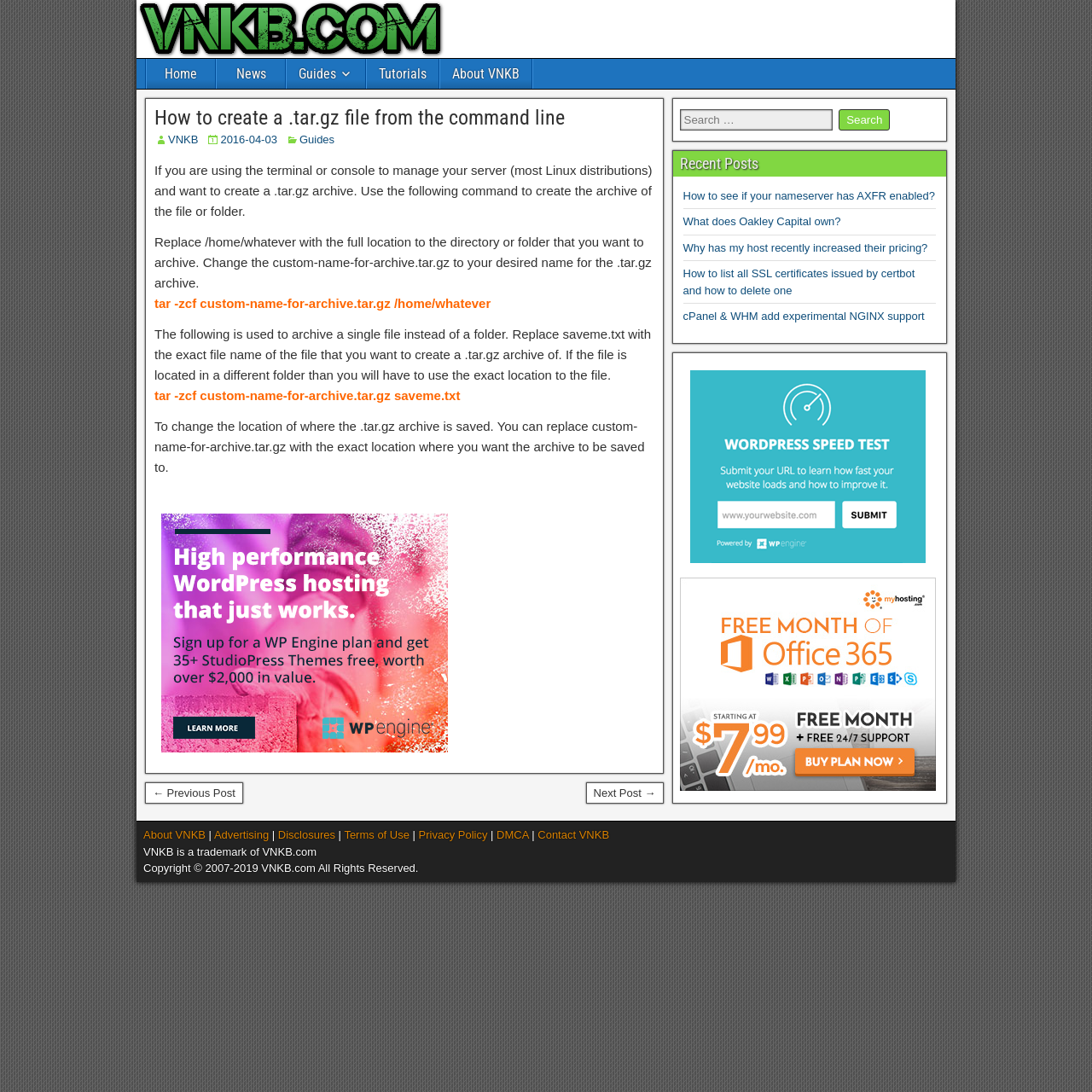Provide a brief response using a word or short phrase to this question:
What is the purpose of the command 'tar -zcf custom-name-for-archive.tar.gz /home/whatever'?

Create a .tar.gz archive